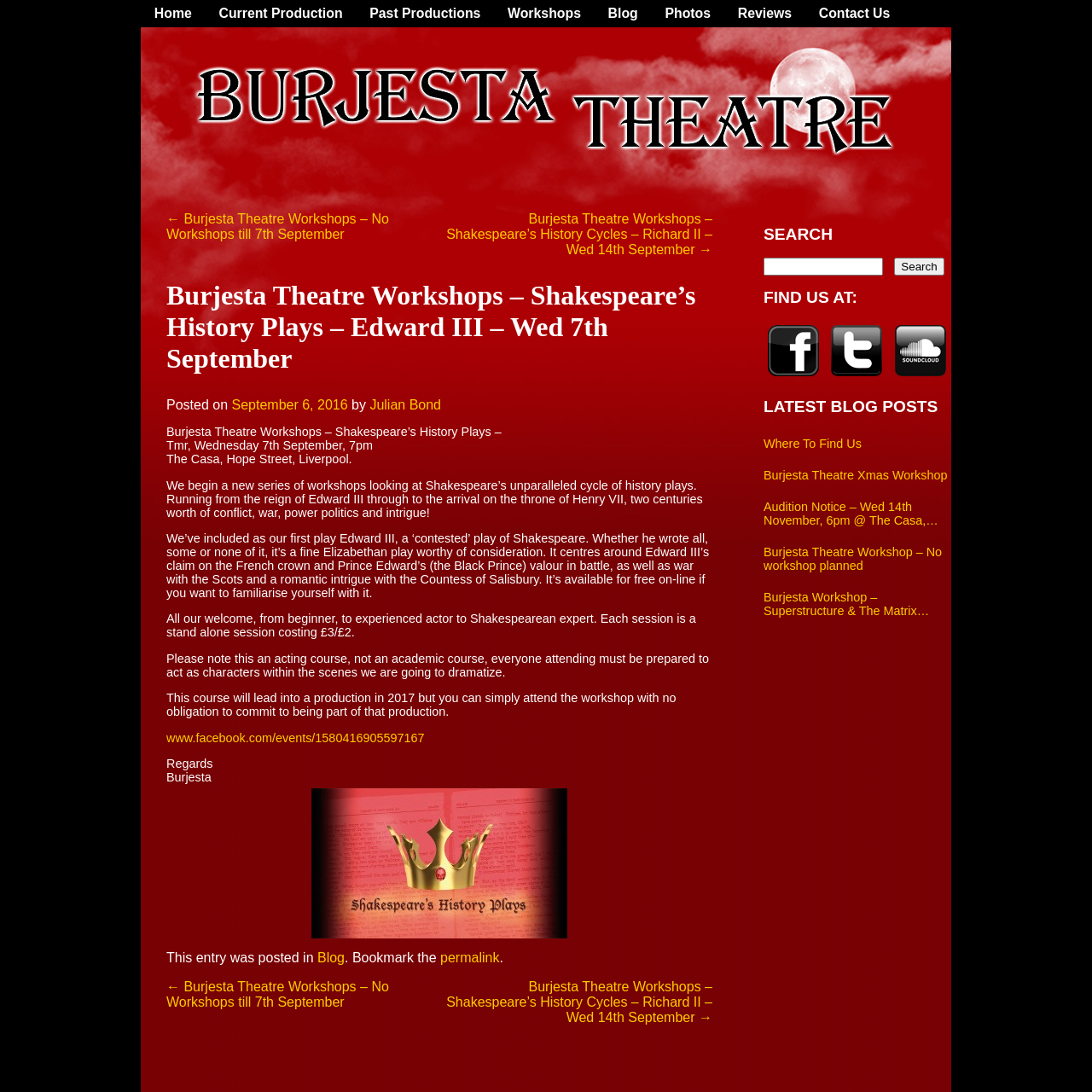What is the location of the workshop?
Using the image as a reference, deliver a detailed and thorough answer to the question.

I found the answer by reading the article section of the webpage, where it says 'The Casa, Hope Street, Liverpool'.